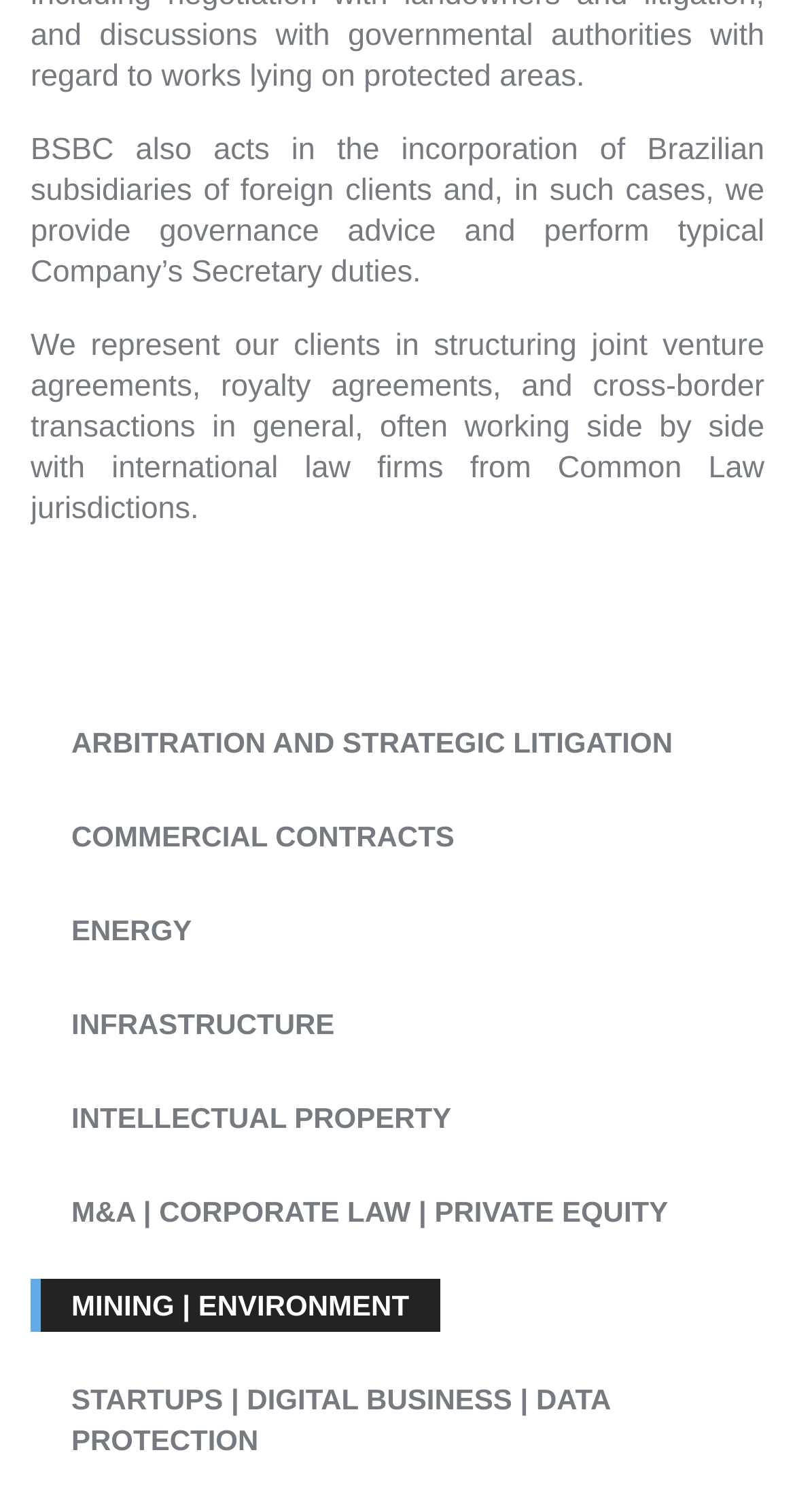What type of agreements does BSBC structure?
Offer a detailed and full explanation in response to the question.

As mentioned in the static text on the webpage, BSBC represents clients in structuring joint venture agreements, royalty agreements, and cross-border transactions in general, often working side by side with international law firms from Common Law jurisdictions.